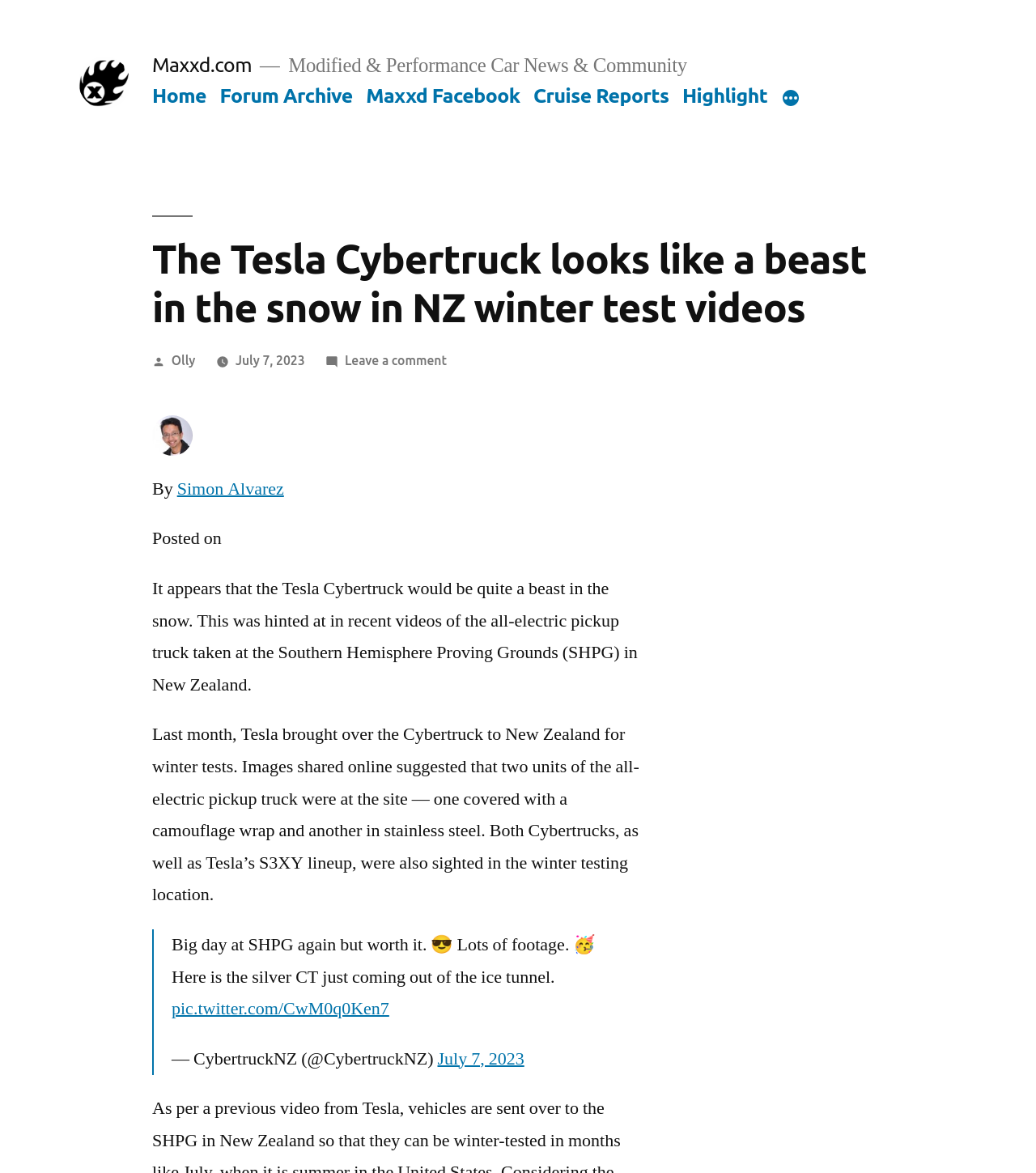Given the element description: "Summary of Coverage", predict the bounding box coordinates of the UI element it refers to, using four float numbers between 0 and 1, i.e., [left, top, right, bottom].

None